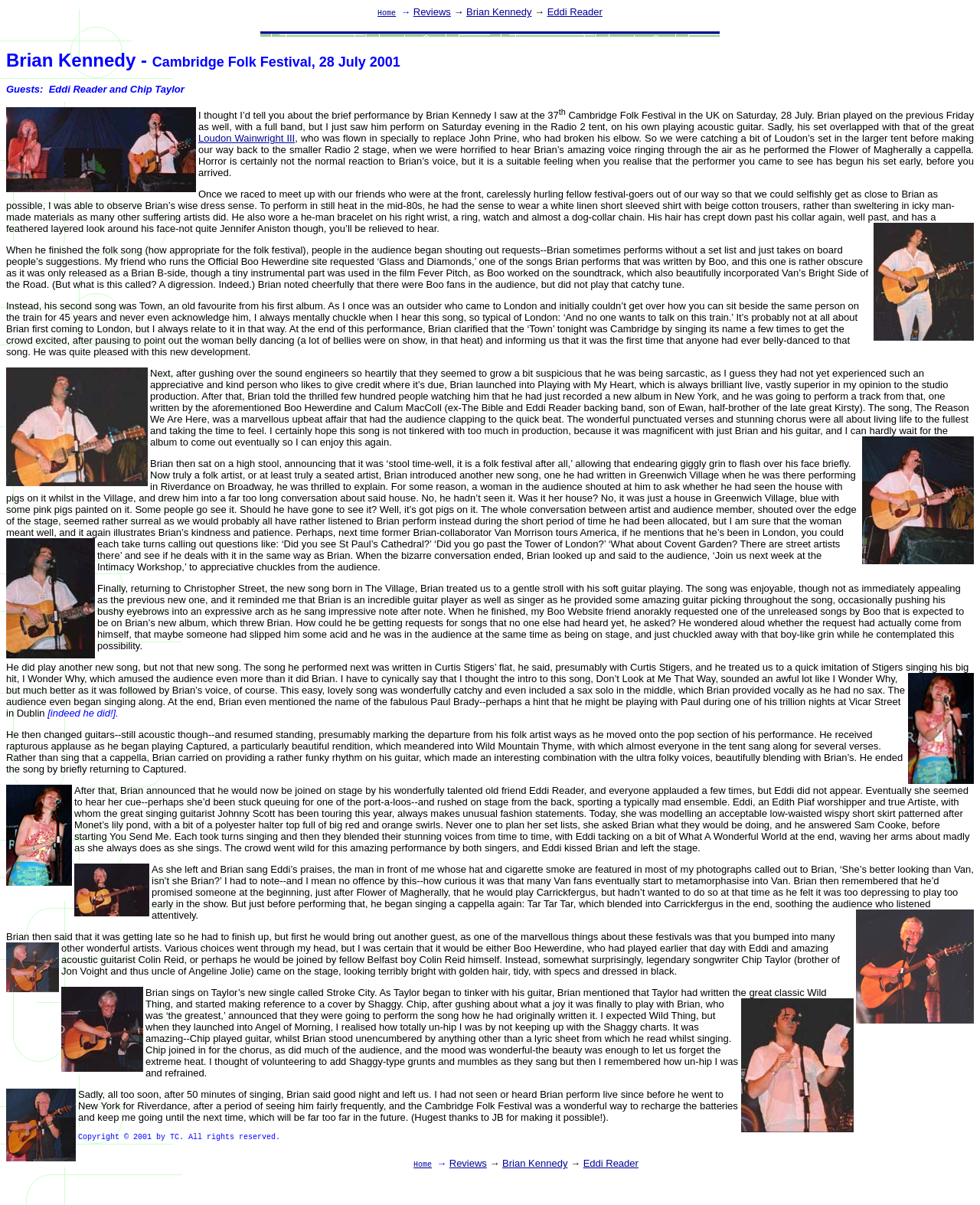What was the name of the song that Brian Kennedy wrote in Greenwich Village?
Answer the question based on the image using a single word or a brief phrase.

Christopher Street